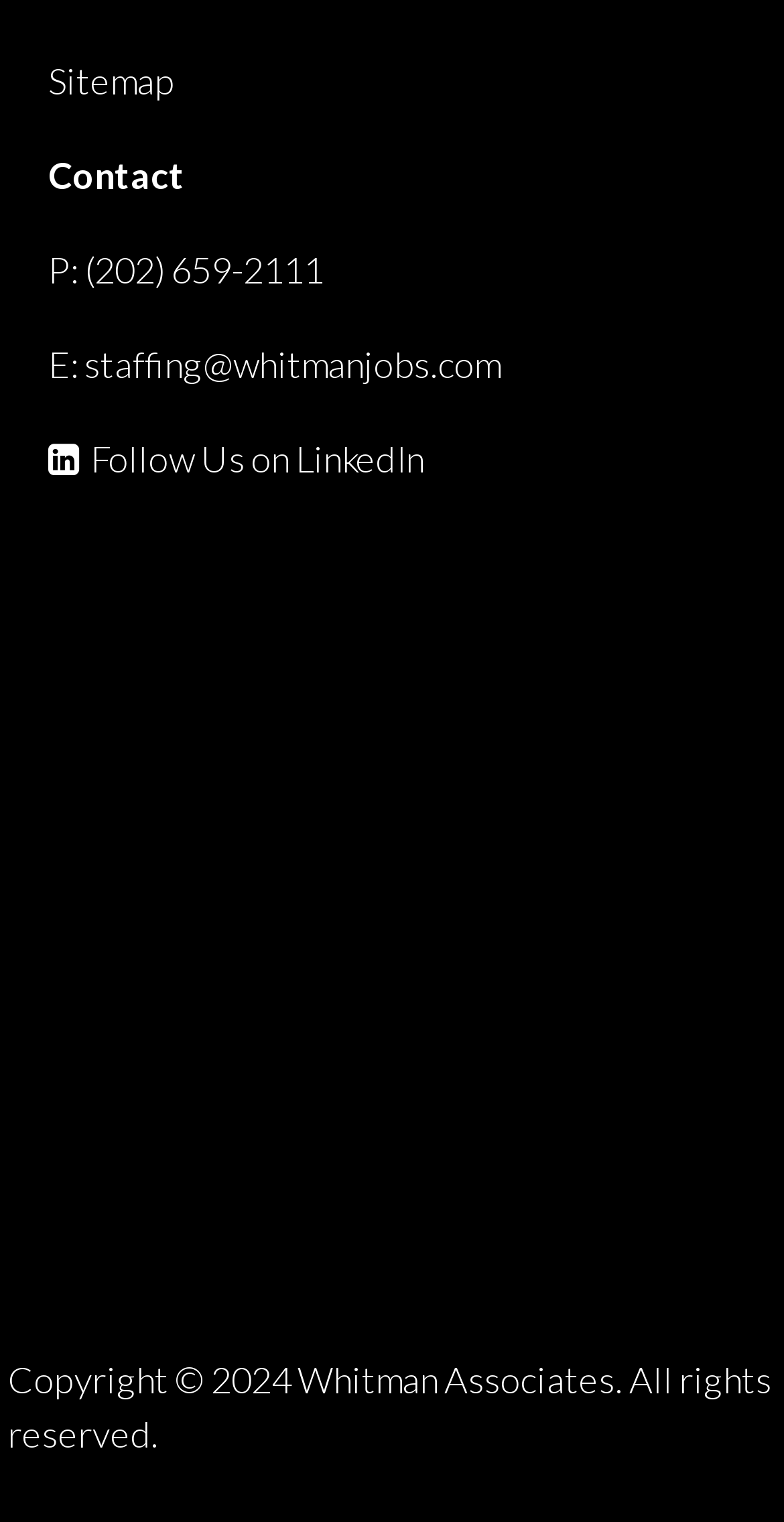Answer succinctly with a single word or phrase:
What is the email address?

staffing@whitmanjobs.com